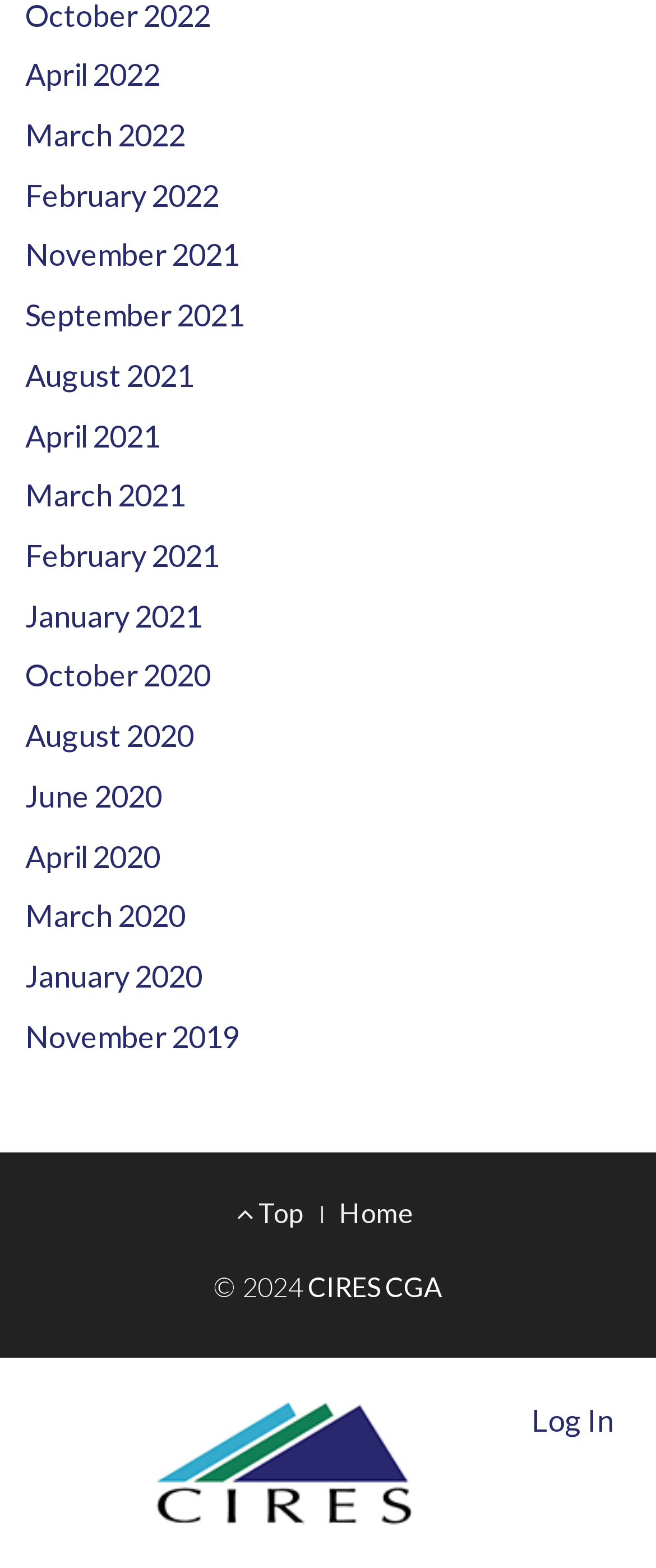What is the purpose of the link at the bottom right?
Refer to the image and respond with a one-word or short-phrase answer.

Log In